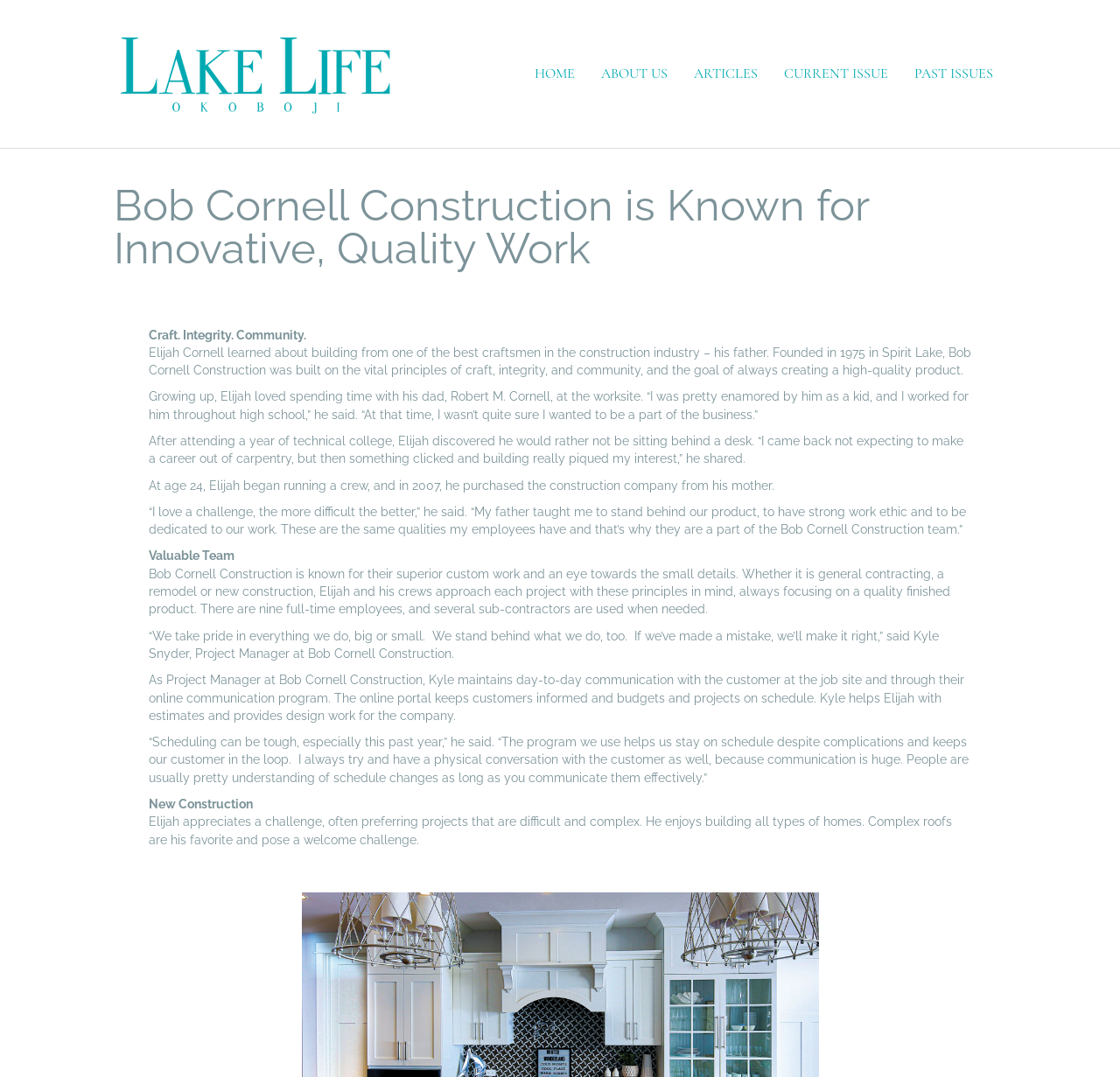What is the name of the construction company?
Look at the screenshot and respond with a single word or phrase.

Bob Cornell Construction